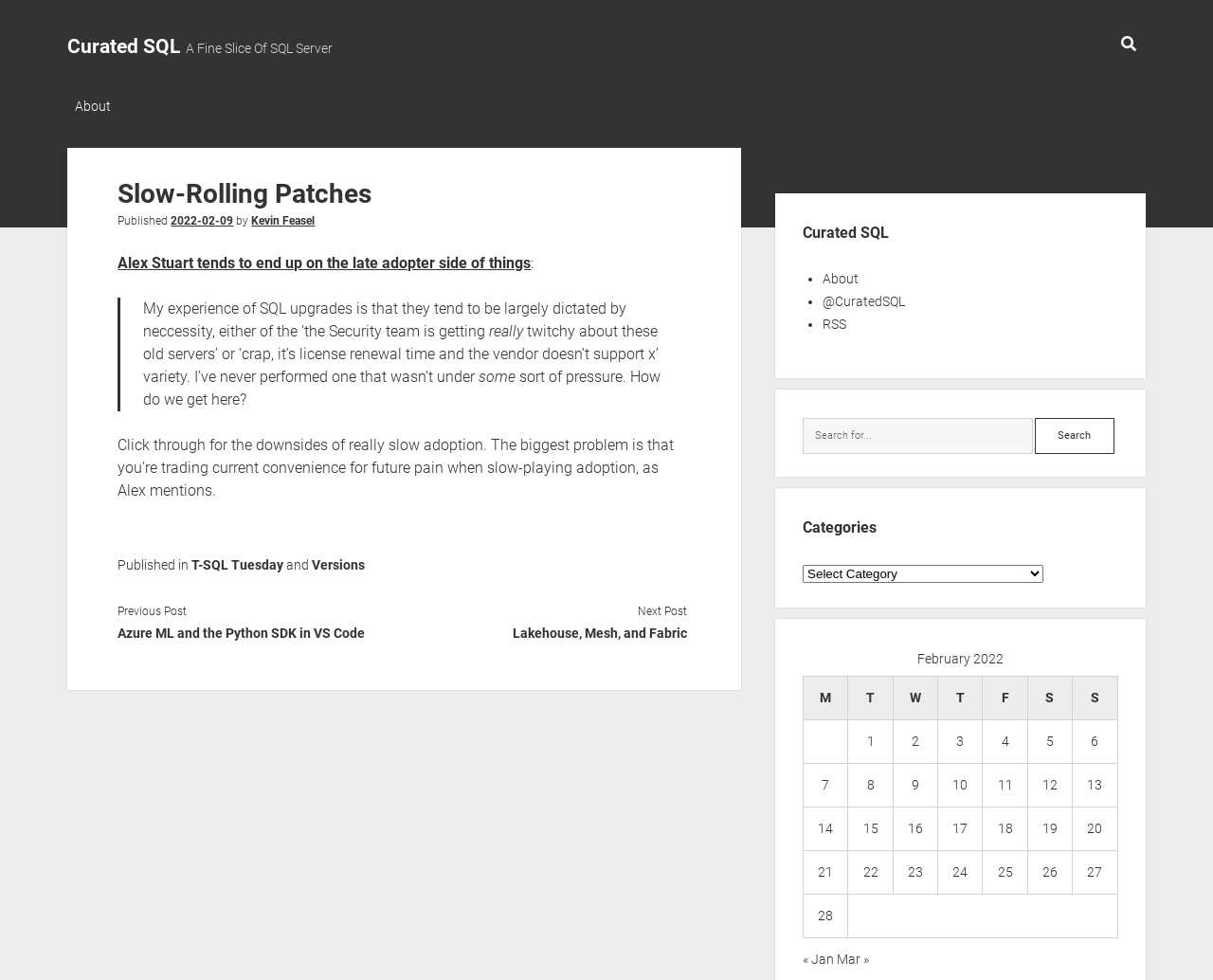Give a comprehensive overview of the webpage, including key elements.

The webpage is titled "Slow-Rolling Patches – Curated SQL" and has a search bar at the top right corner. Below the title, there is a navigation menu with links to "About" and a search box. The main content area is divided into two sections: the article section and the sidebar section.

In the article section, there is a heading "Slow-Rolling Patches" followed by a publication date and author information. The article discusses the experience of SQL upgrades, citing the necessity of performing them due to security or license renewal issues. The text is divided into paragraphs, with some sentences highlighted in a blockquote format. There are also links to related posts, including "T-SQL Tuesday" and "Versions".

In the sidebar section, there are several headings, including "Sidebar", "Curated SQL", and "Categories". Under "Curated SQL", there is a list of links, including "About", "@CuratedSQL", and "RSS". The "Categories" section has a combobox with a dropdown menu and a table displaying a calendar for February 2022, with links to posts published on specific dates.

Throughout the webpage, there are several buttons and icons, including a search button, a magnifying glass icon, and a button with a Unicode character "\uf002". The overall layout is organized, with clear headings and concise text, making it easy to navigate and read.